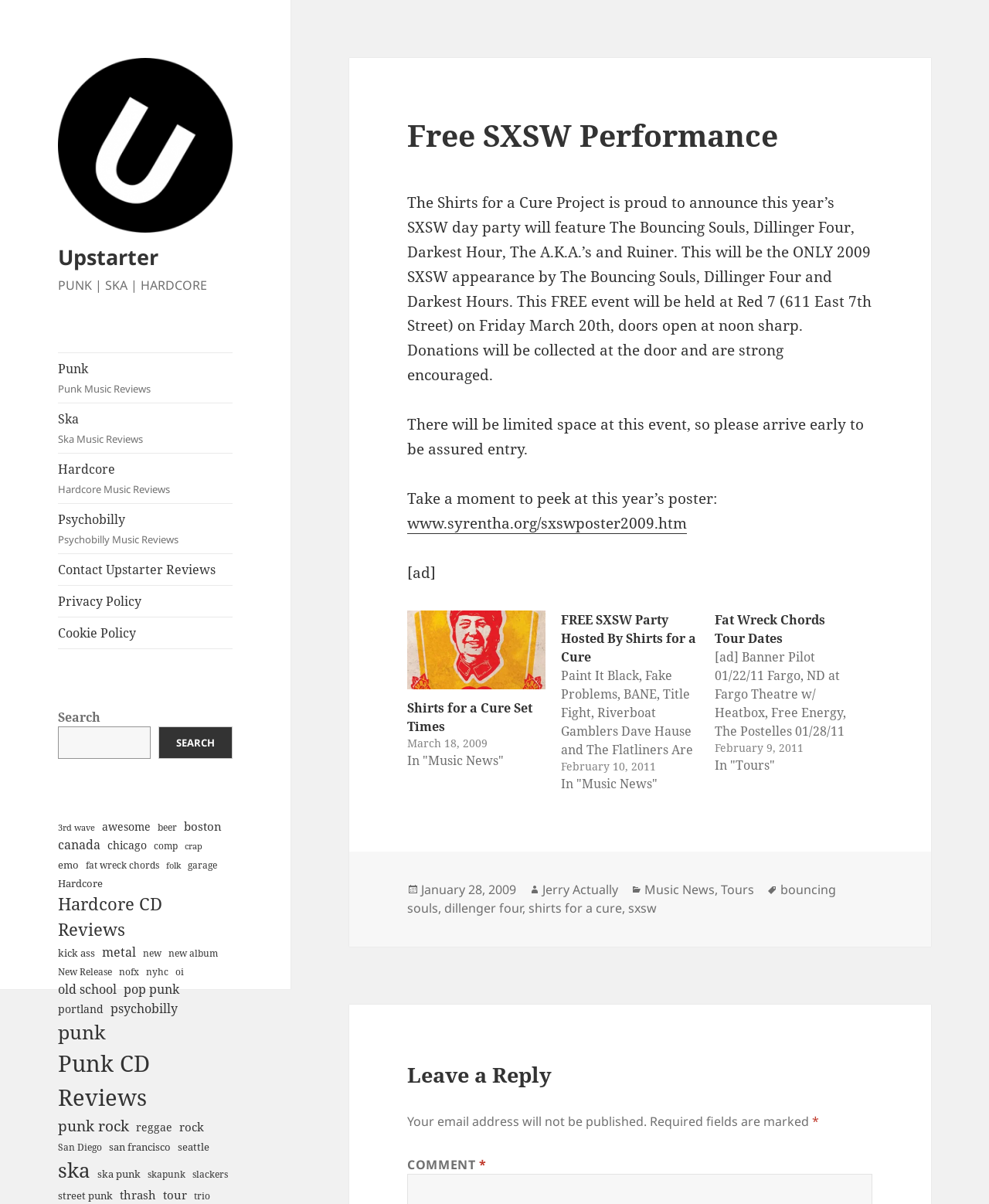Please provide the bounding box coordinates for the element that needs to be clicked to perform the instruction: "Check out the Shirts for a Cure Project". The coordinates must consist of four float numbers between 0 and 1, formatted as [left, top, right, bottom].

[0.412, 0.507, 0.551, 0.573]